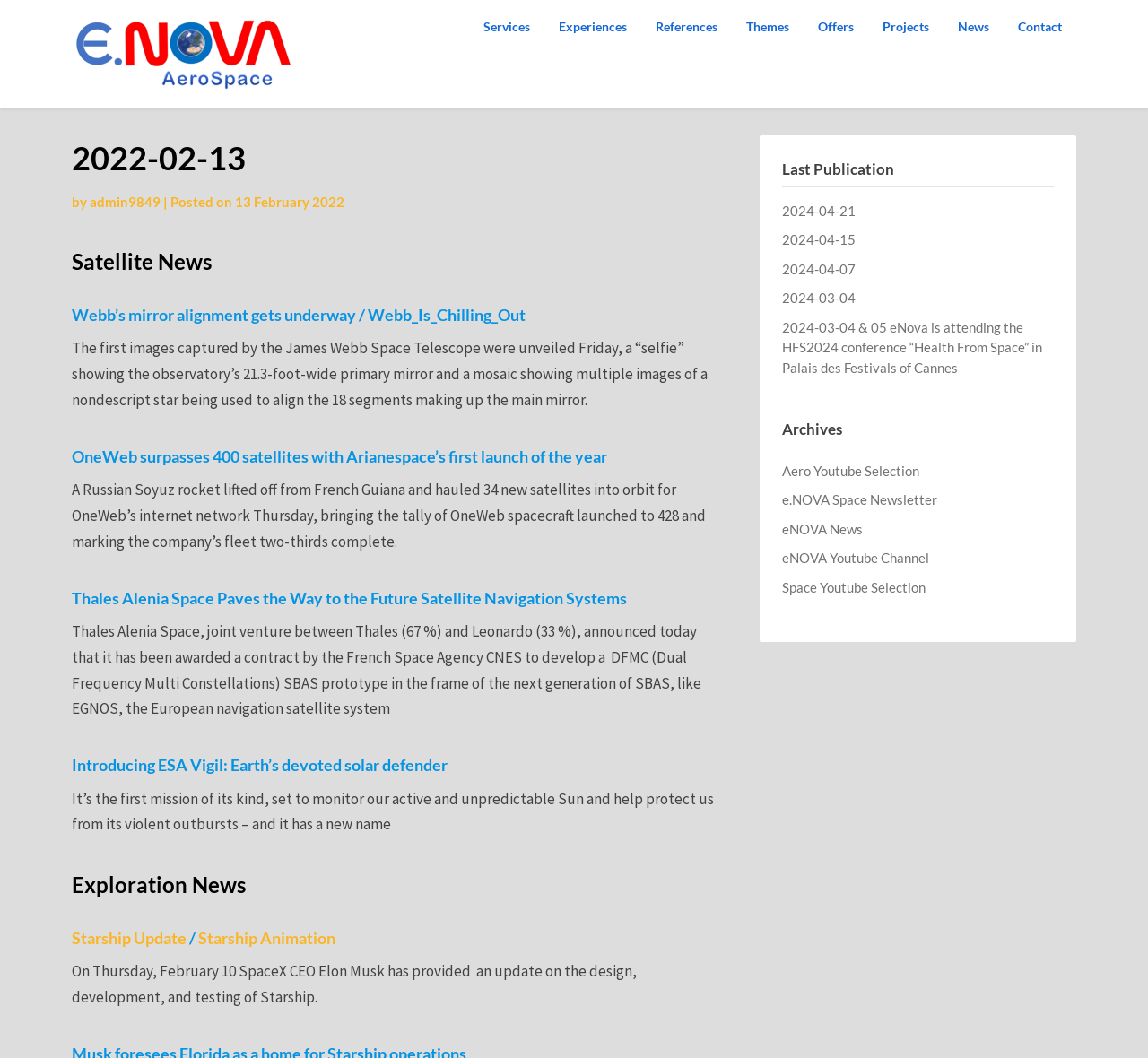Please locate the bounding box coordinates of the region I need to click to follow this instruction: "Inform now for brand management seminar".

None